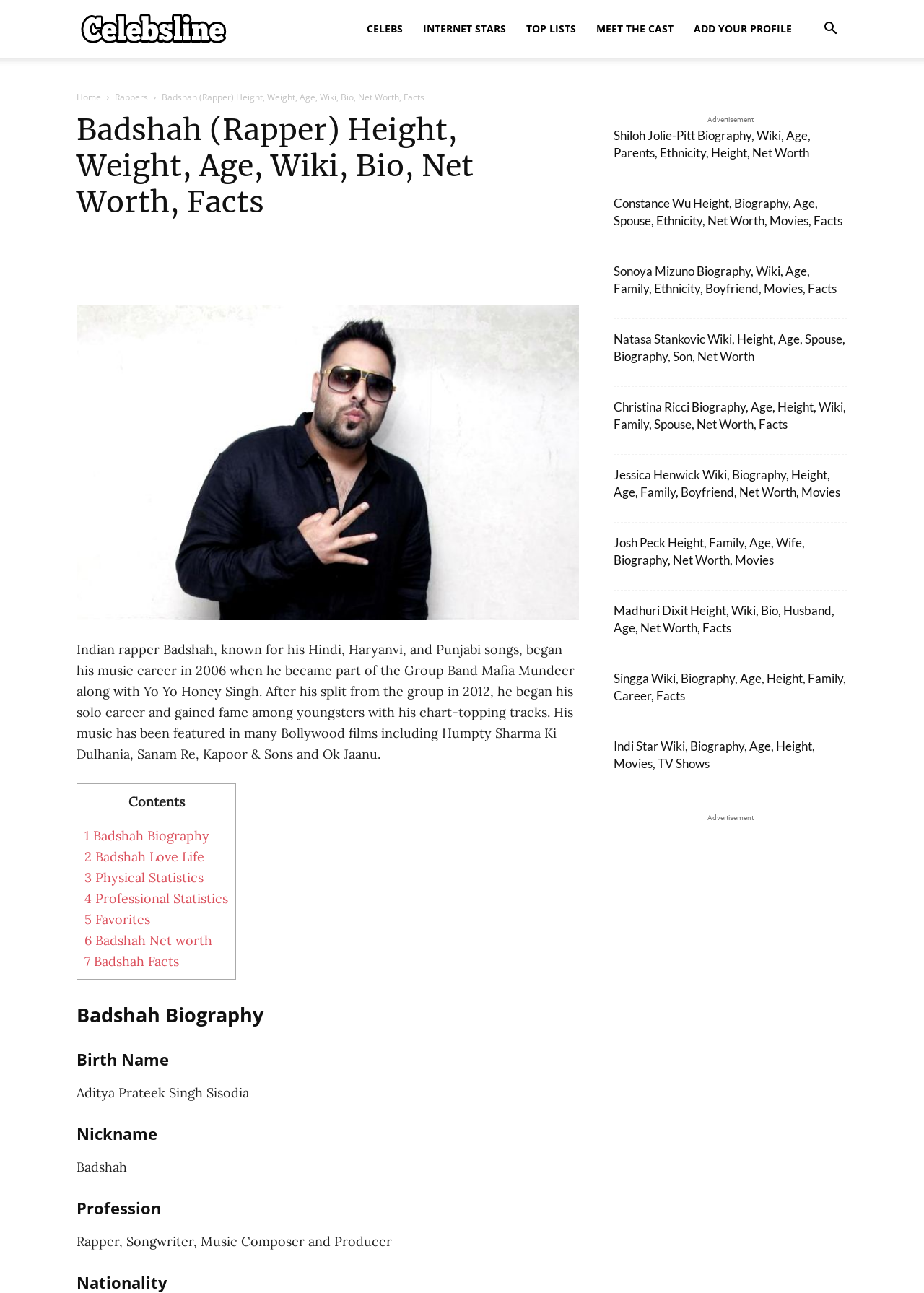Please reply to the following question using a single word or phrase: 
What is the name of the Bollywood film where Badshah's music was featured?

Humpty Sharma Ki Dulhania